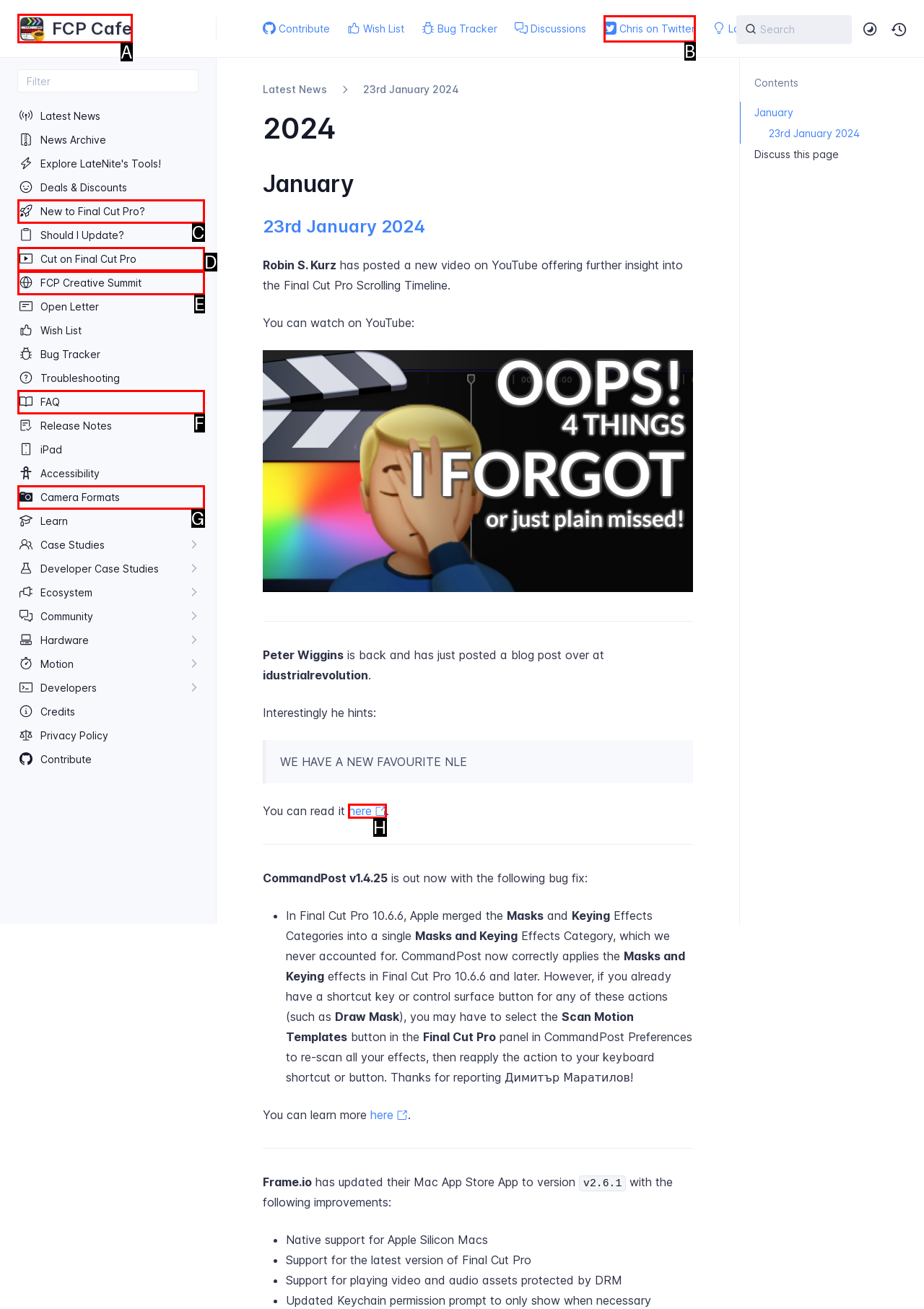Choose the letter that corresponds to the correct button to accomplish the task: Read the blog post
Reply with the letter of the correct selection only.

H